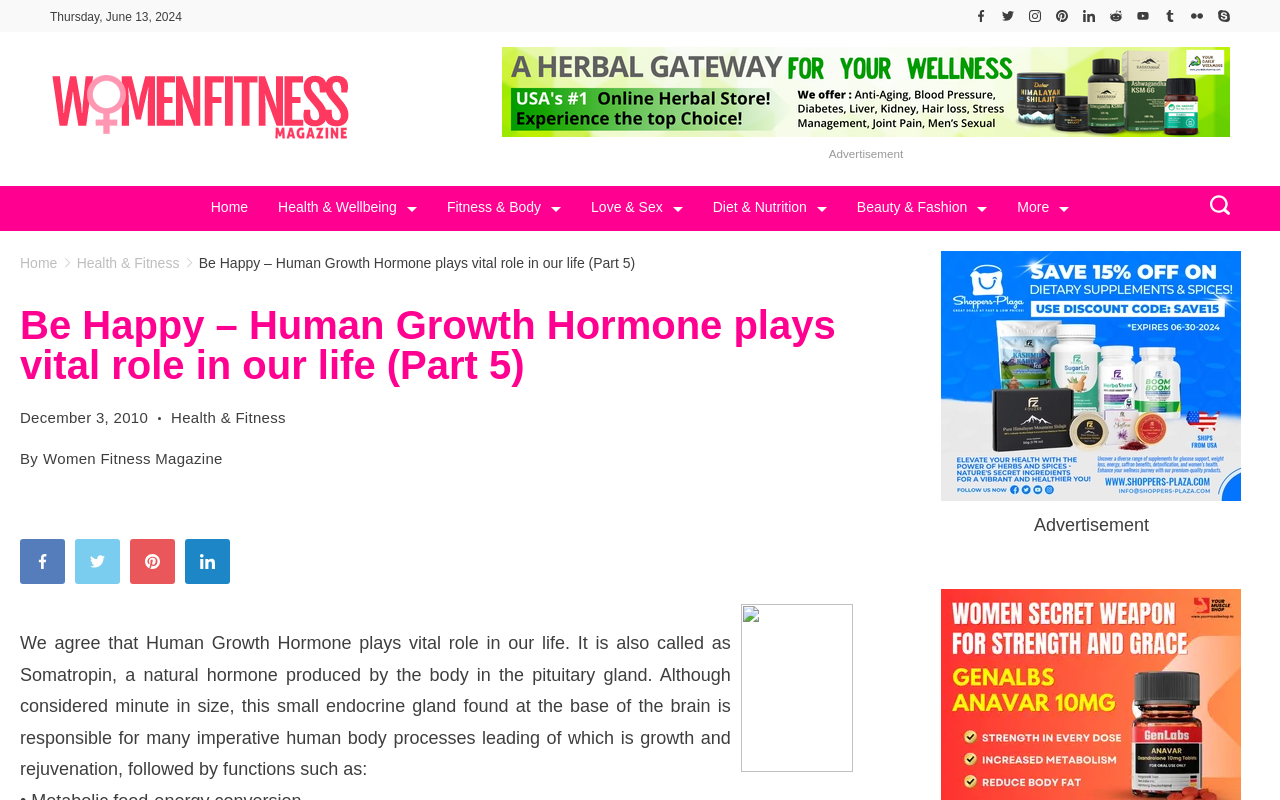Find the bounding box coordinates for the element that must be clicked to complete the instruction: "Search for something". The coordinates should be four float numbers between 0 and 1, indicated as [left, top, right, bottom].

[0.938, 0.244, 0.961, 0.276]